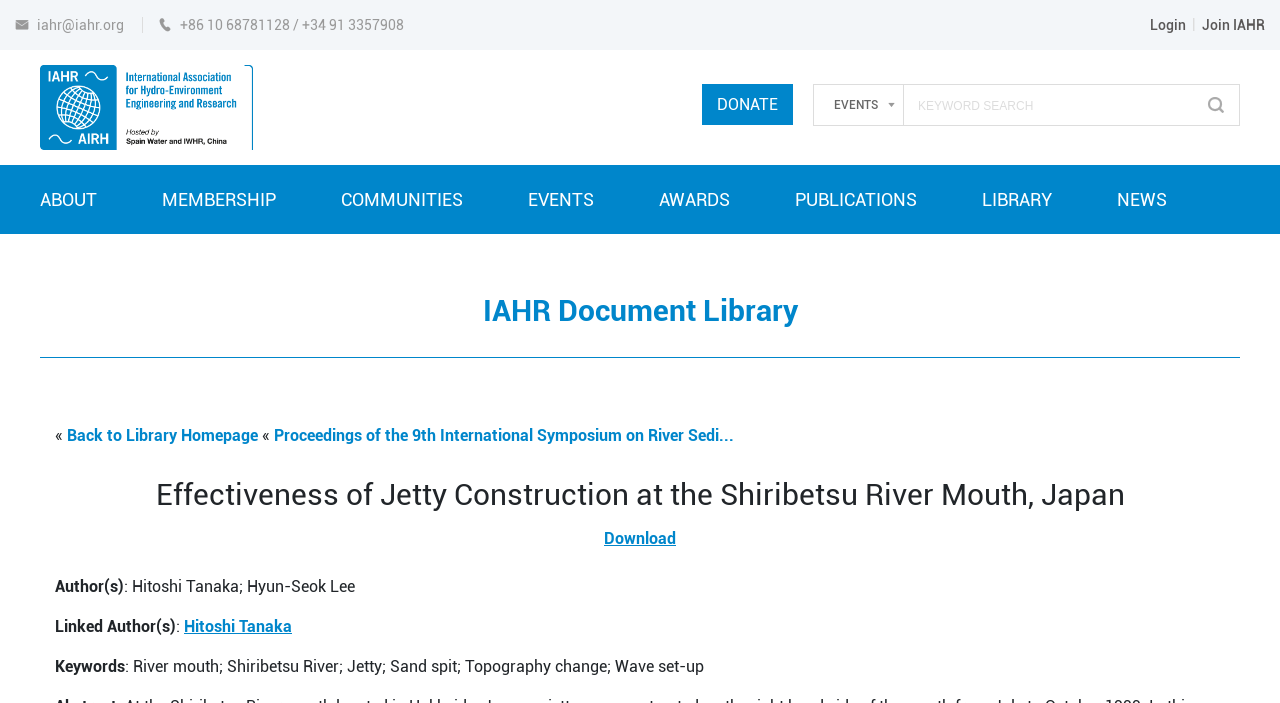Please determine the bounding box of the UI element that matches this description: Join IAHR. The coordinates should be given as (top-left x, top-left y, bottom-right x, bottom-right y), with all values between 0 and 1.

[0.939, 0.024, 0.988, 0.047]